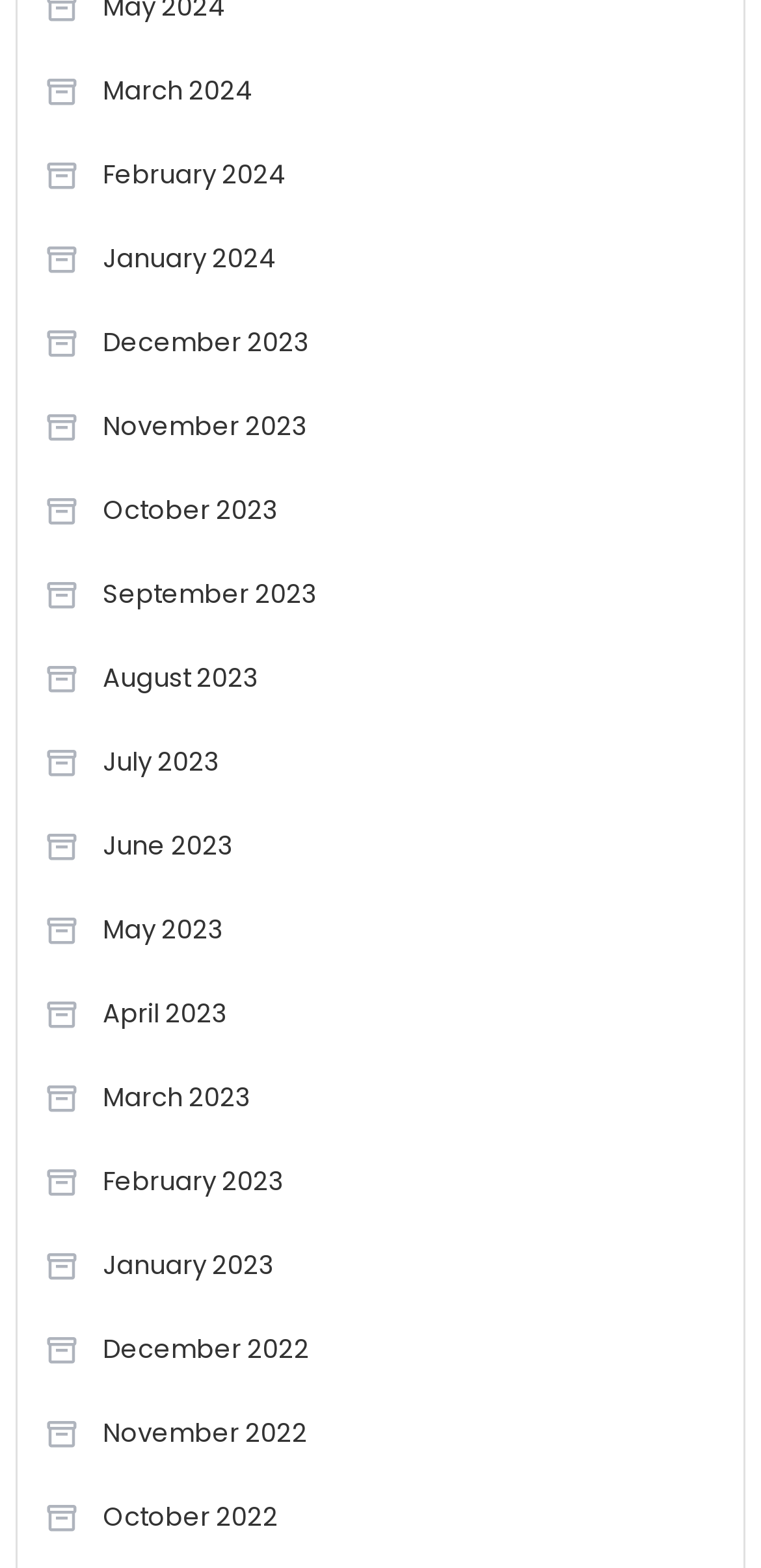Predict the bounding box of the UI element based on this description: "October 2023".

[0.058, 0.306, 0.366, 0.346]